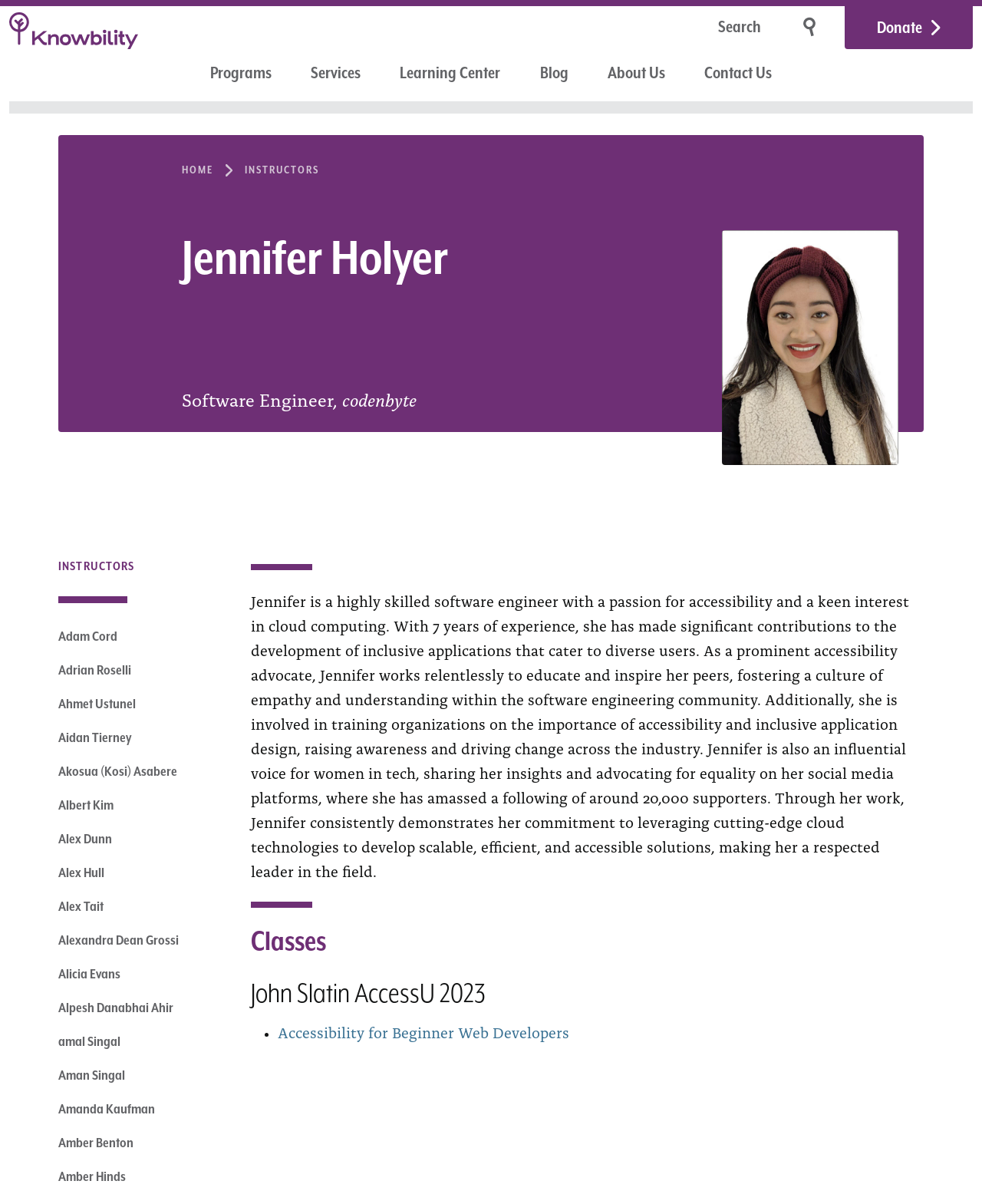Pinpoint the bounding box coordinates of the clickable element to carry out the following instruction: "Click on the 'full-sized homes' link."

None